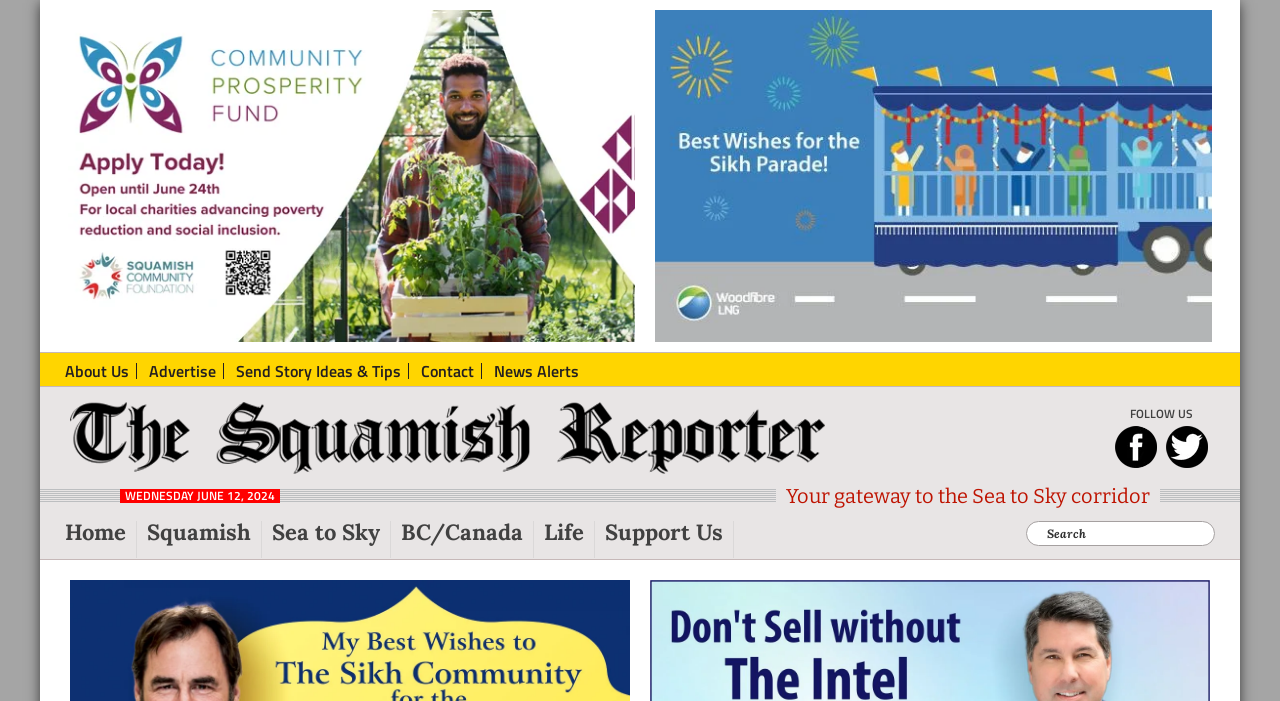What is the purpose of the search bar?
Based on the image, provide your answer in one word or phrase.

To search for news articles